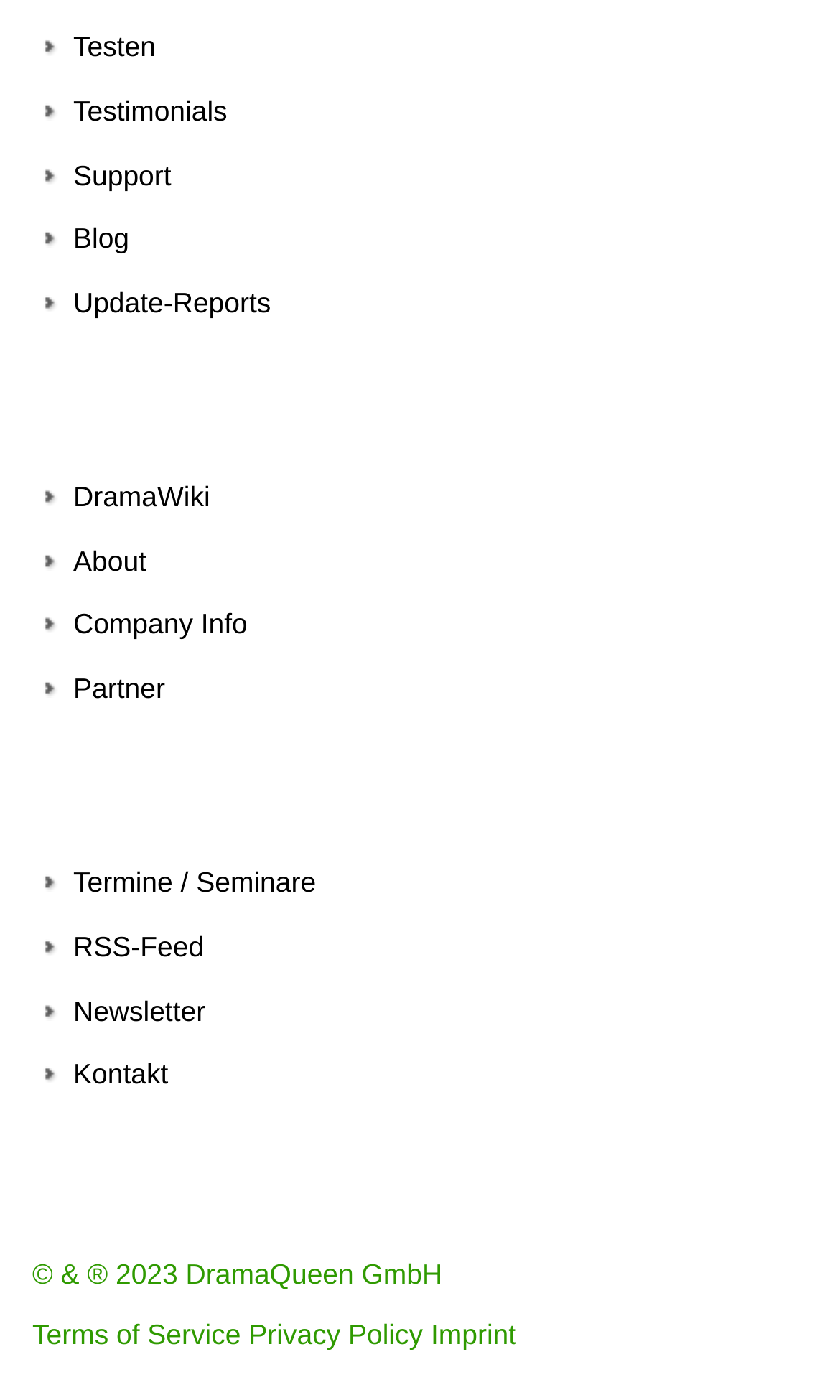Answer in one word or a short phrase: 
How many columns are there in the footer section?

3